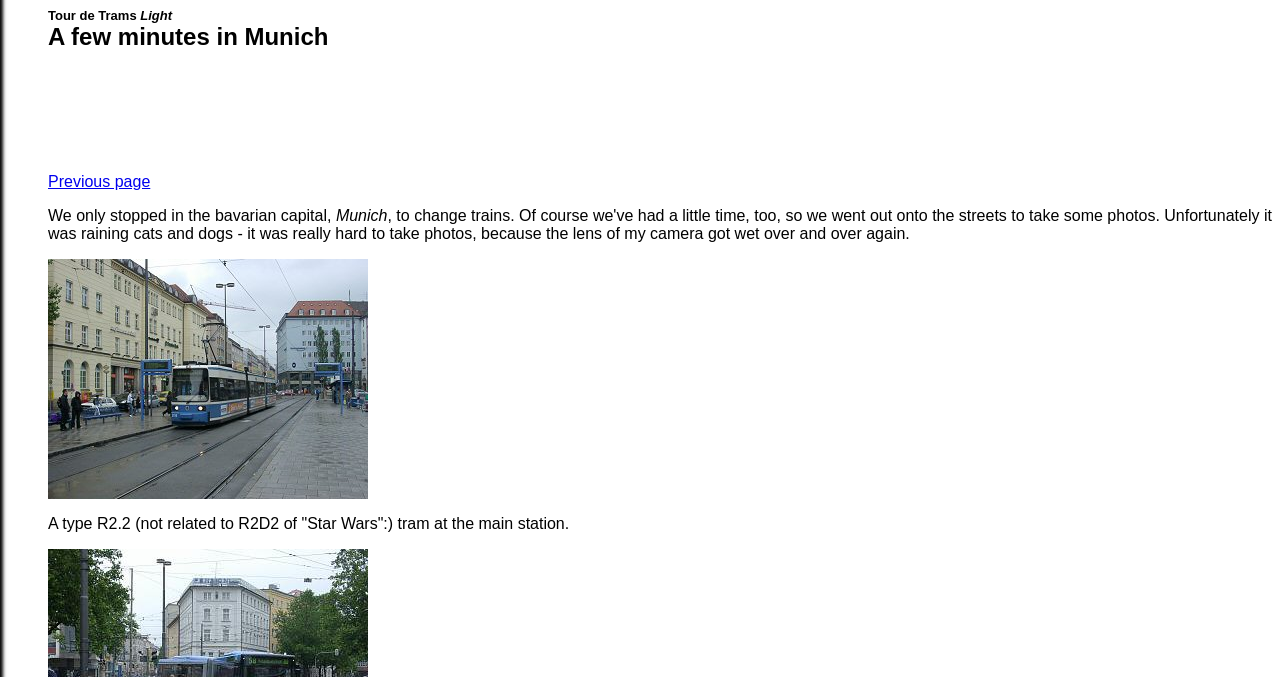Please analyze the image and give a detailed answer to the question:
What is the context of the mention of 'Star Wars'?

The mention of 'Star Wars' is used to clarify that the type of tram, R2.2, is not related to the character R2D2 from the Star Wars franchise.